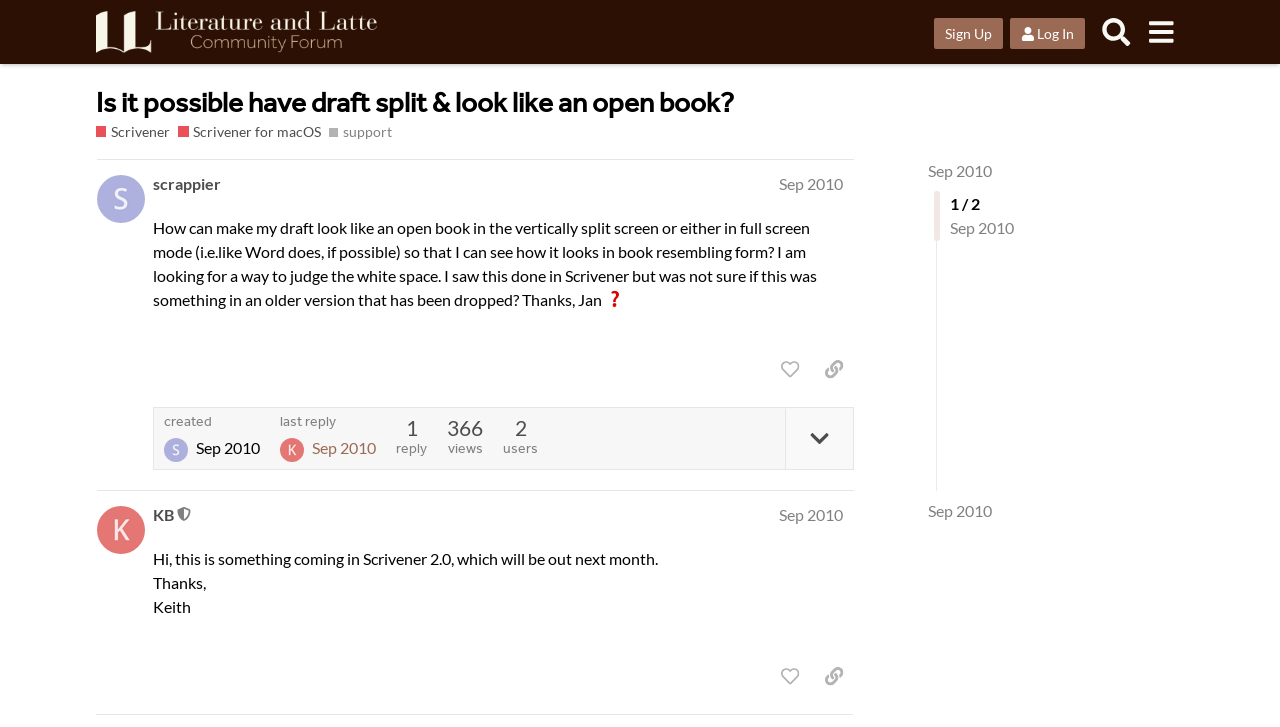What is the name of the forum?
Please answer using one word or phrase, based on the screenshot.

Literature & Latte Forums